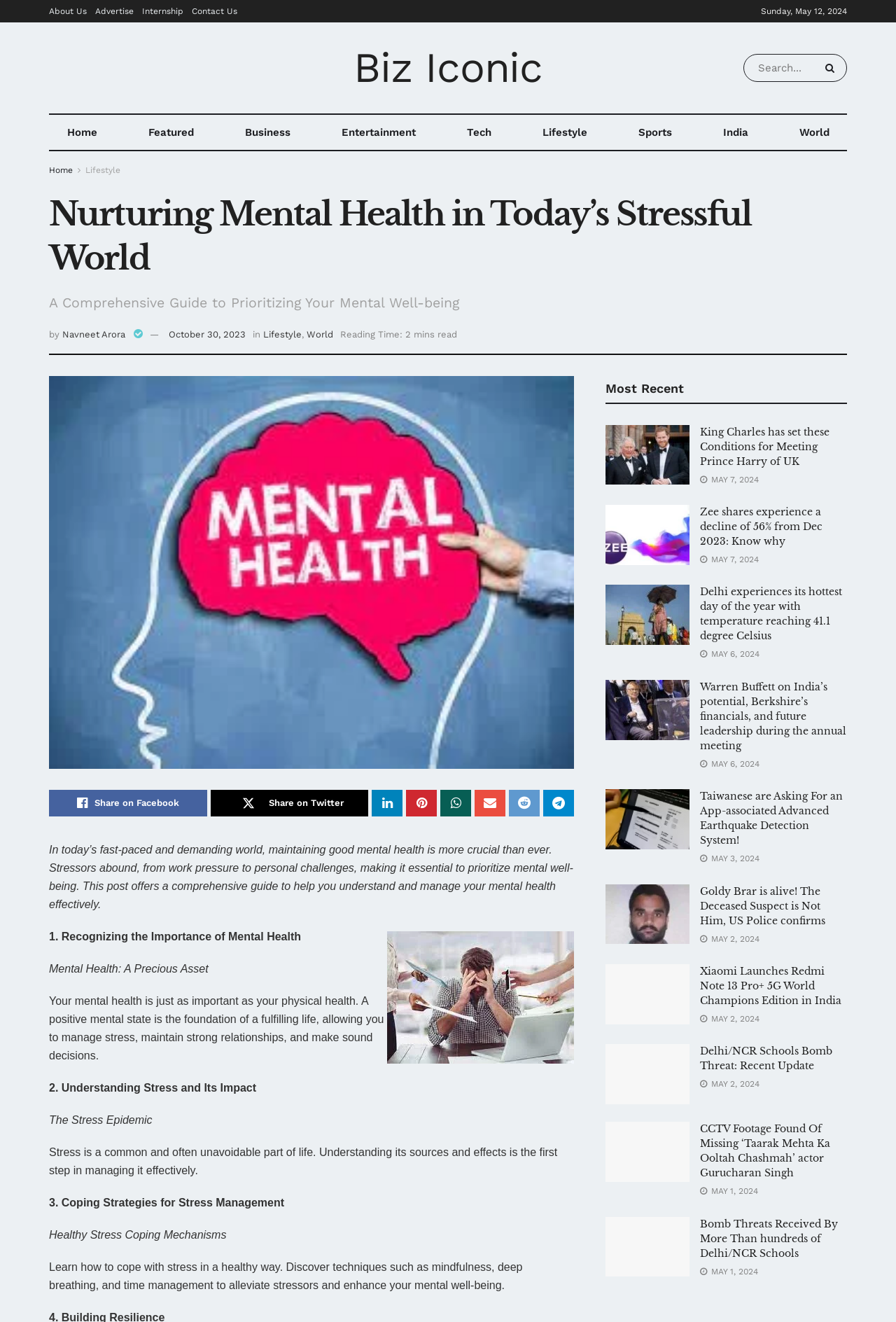Generate a detailed explanation of the webpage's features and information.

This webpage is about nurturing mental health in today's stressful world. At the top, there are several links to different sections of the website, including "About Us", "Advertise", "Internship", and "Contact Us". Below these links, there is a date displayed as "Sunday, May 12, 2024". 

To the right of the date, there is a search bar with a "Search" button. Below the search bar, there are several links to different categories, including "Home", "Featured", "Business", "Entertainment", "Tech", "Lifestyle", "Sports", "India", and "World". 

The main content of the webpage is an article titled "Nurturing Mental Health in Today's Stressful World". The article has a subheading "A Comprehensive Guide to Prioritizing Your Mental Well-being". Below the title, there is an image related to the article. 

The article is divided into several sections, including "Recognizing the Importance of Mental Health", "Understanding Stress and Its Impact", and "Coping Strategies for Stress Management". Each section has a heading and a brief description. 

To the right of the article, there is a section titled "Most Recent" which displays several news articles with images and headings. Each article has a date displayed below the heading. The articles are about various topics, including King Charles and Prince Harry, Zee Entertainment, Delhi's weather, Warren Buffett, and more.